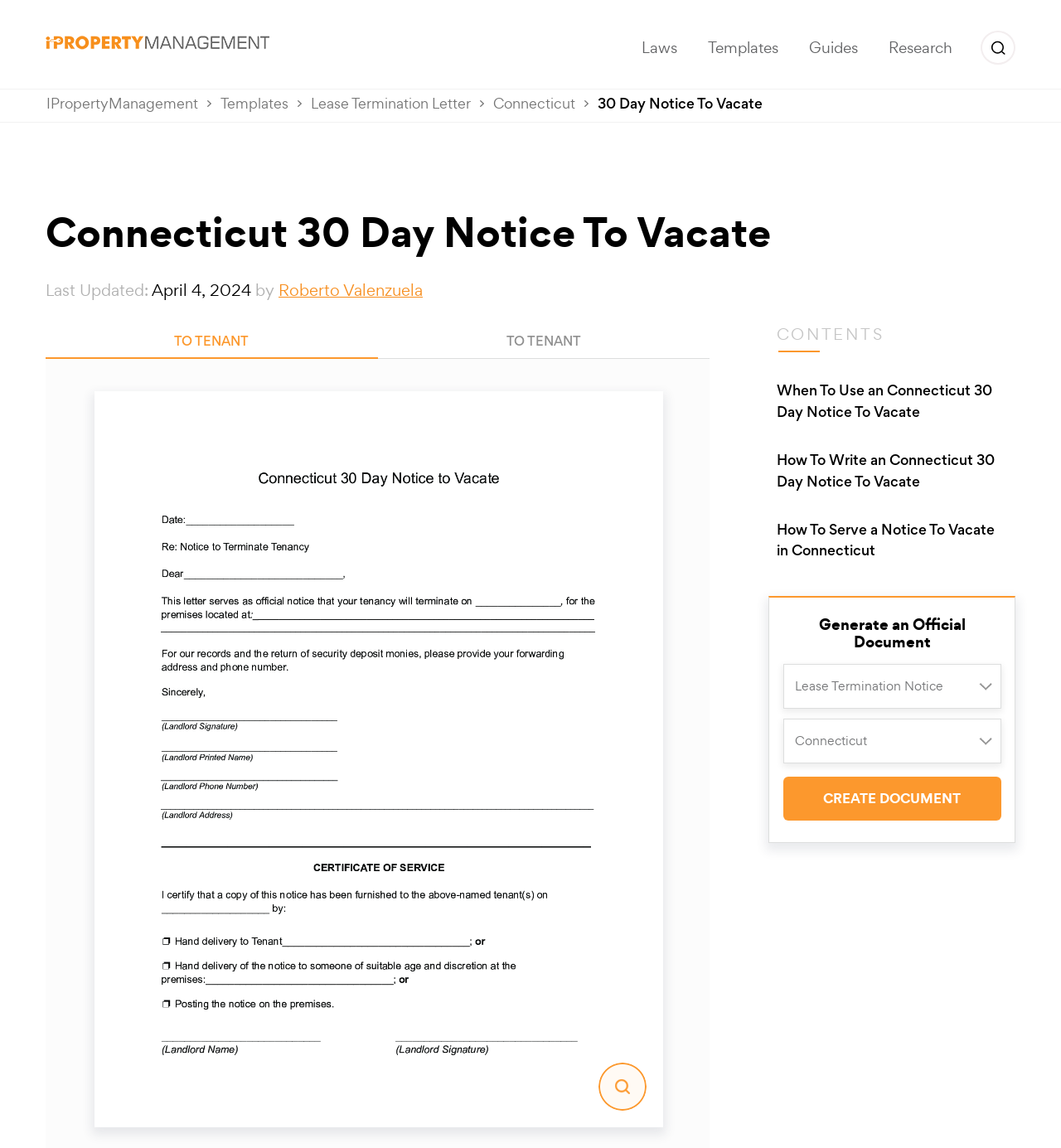Highlight the bounding box coordinates of the element that should be clicked to carry out the following instruction: "Click on the 'Lease Termination Letter' link". The coordinates must be given as four float numbers ranging from 0 to 1, i.e., [left, top, right, bottom].

[0.293, 0.082, 0.465, 0.099]